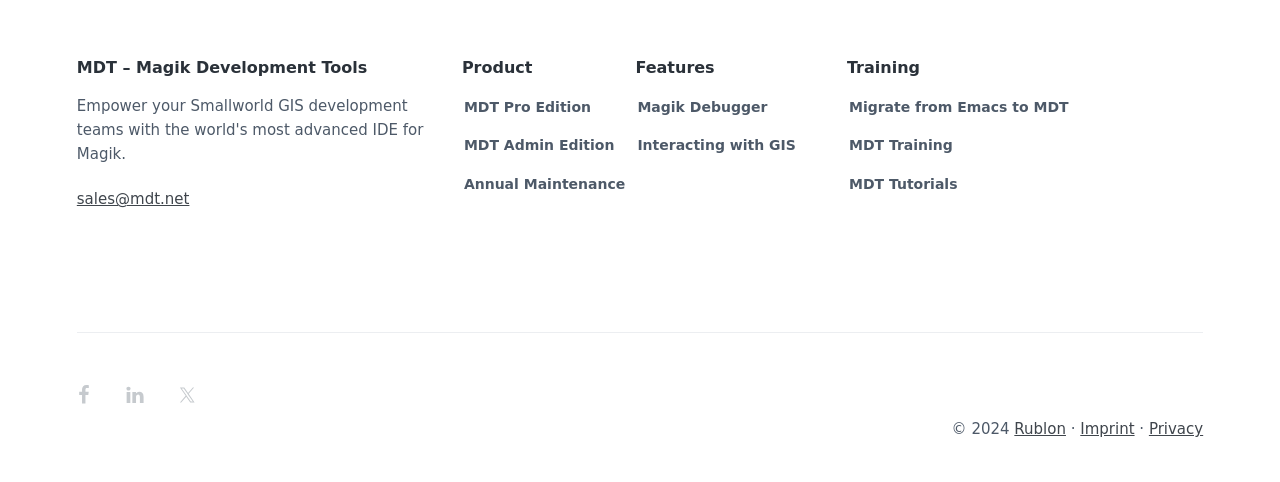Please specify the bounding box coordinates of the region to click in order to perform the following instruction: "Learn about MDT Training".

[0.663, 0.279, 0.744, 0.326]